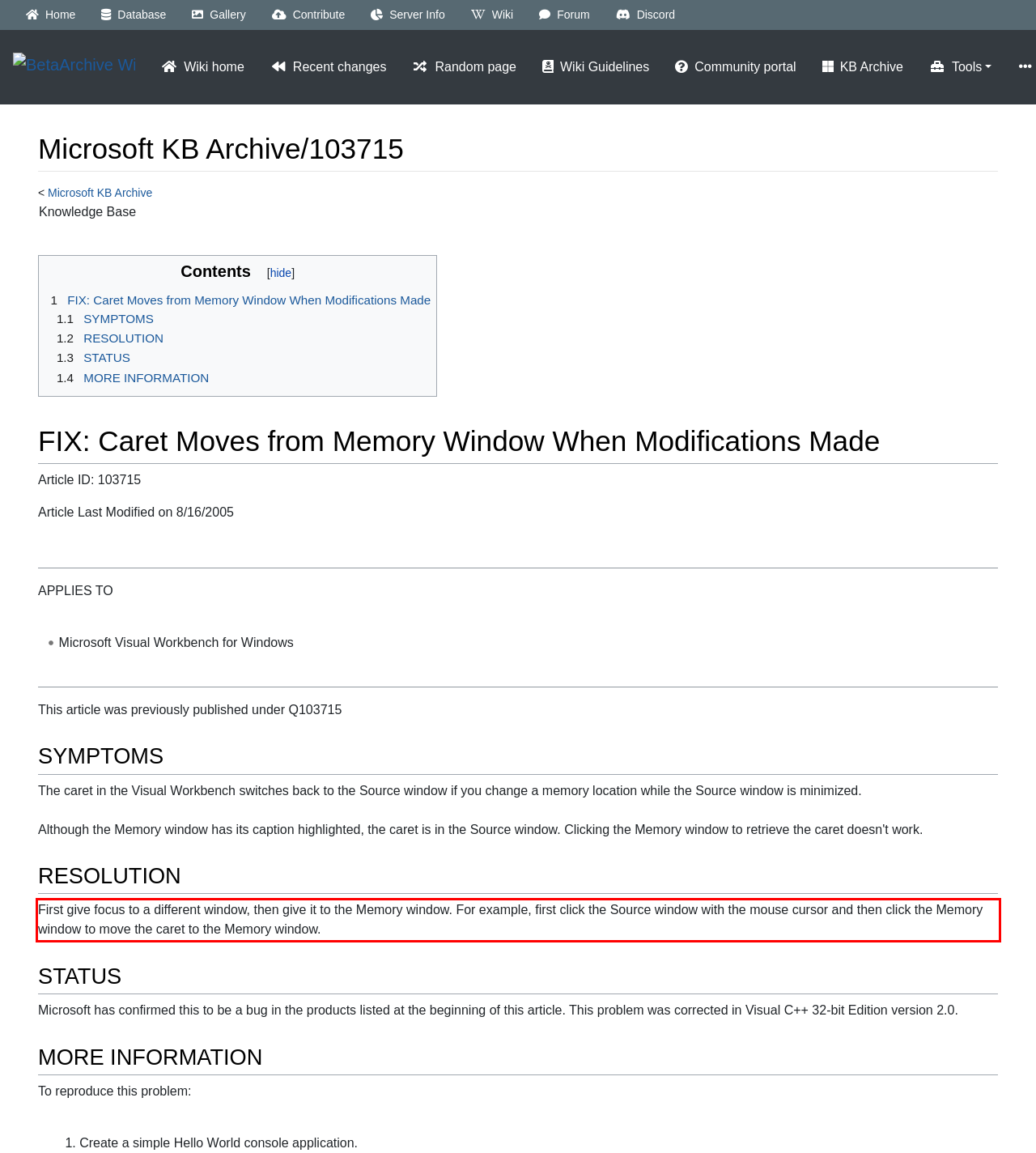Using the provided screenshot of a webpage, recognize and generate the text found within the red rectangle bounding box.

First give focus to a different window, then give it to the Memory window. For example, first click the Source window with the mouse cursor and then click the Memory window to move the caret to the Memory window.